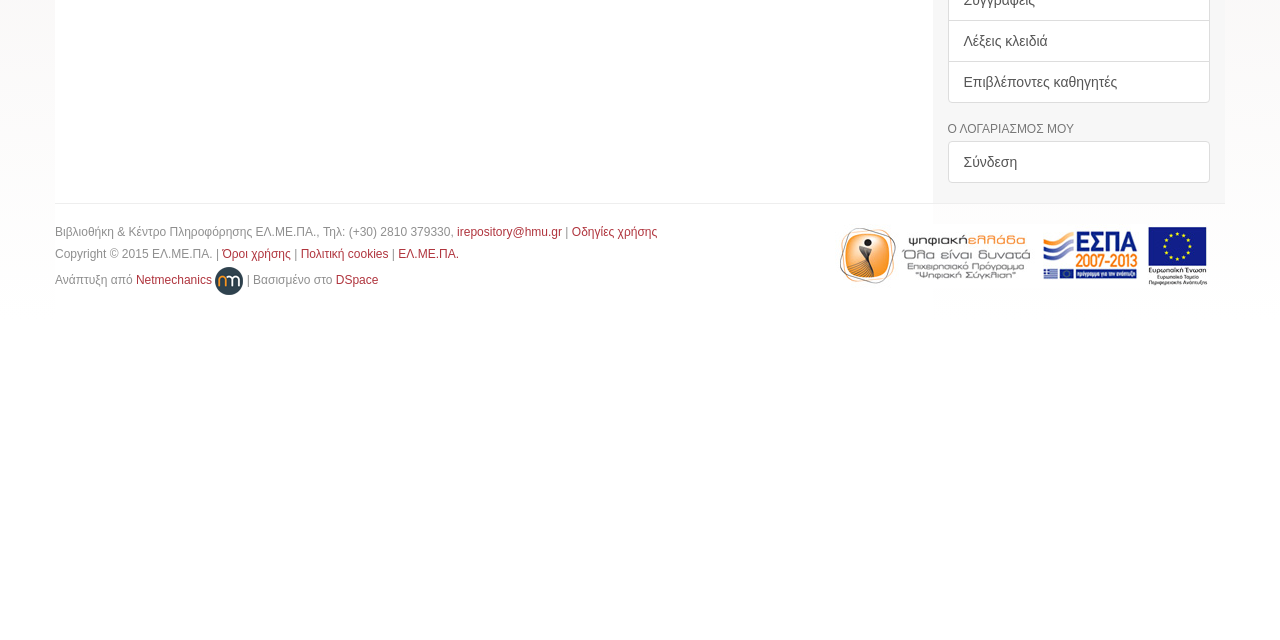Locate the UI element described by Όροι χρήσης in the provided webpage screenshot. Return the bounding box coordinates in the format (top-left x, top-left y, bottom-right x, bottom-right y), ensuring all values are between 0 and 1.

[0.174, 0.385, 0.227, 0.407]